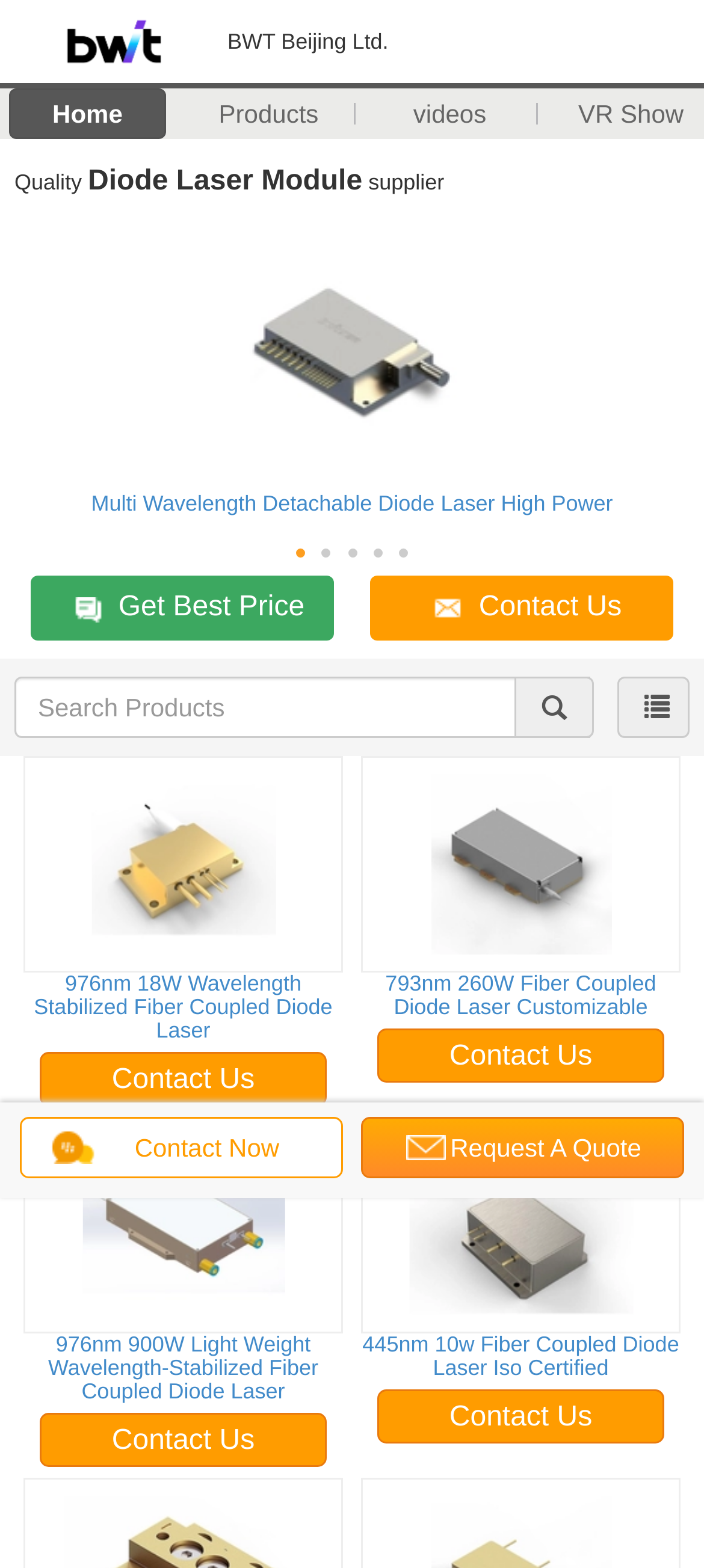Could you find the bounding box coordinates of the clickable area to complete this instruction: "Search for products"?

[0.021, 0.431, 0.838, 0.47]